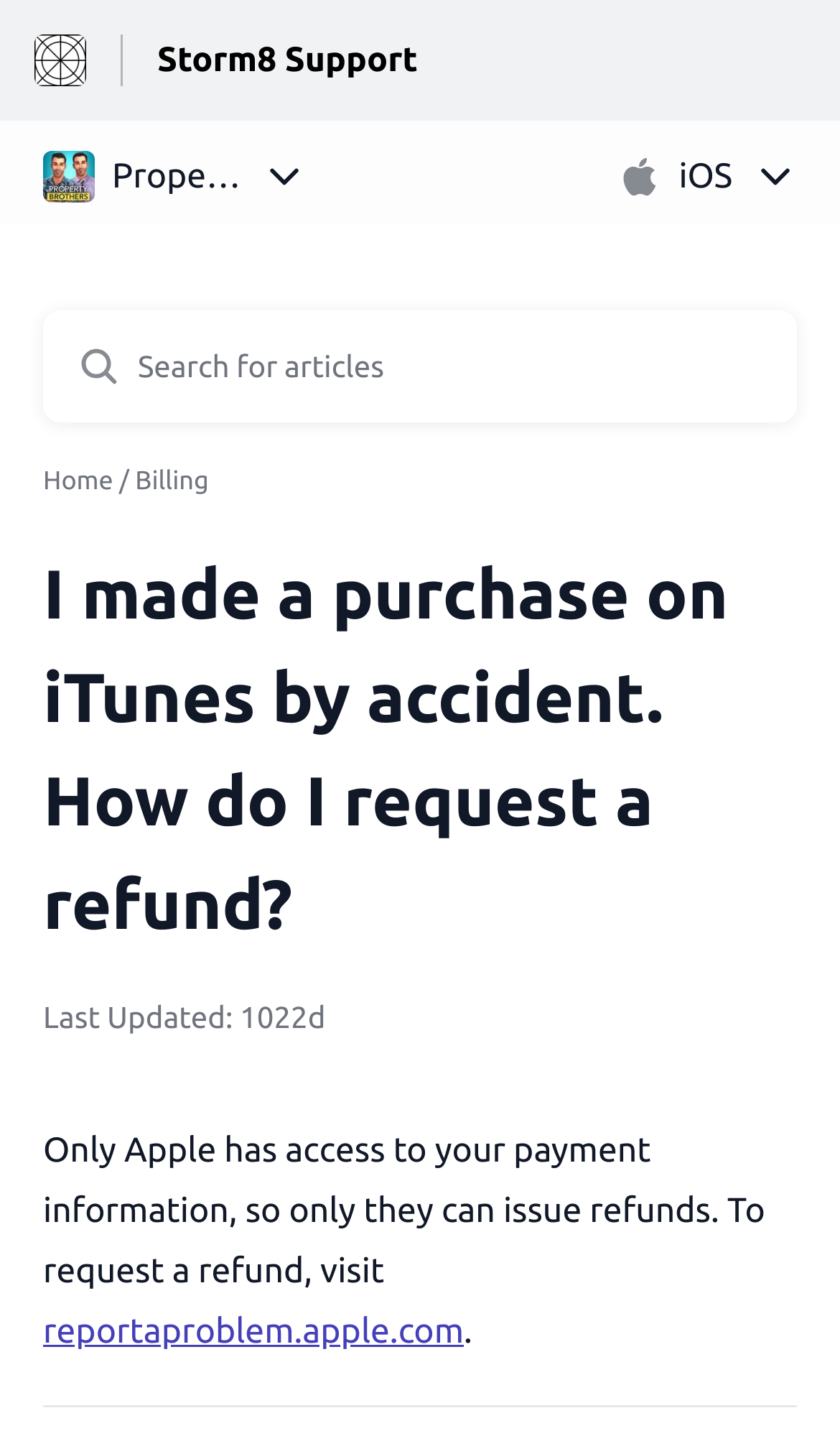Provide an in-depth caption for the webpage.

This webpage is a help center article from Property Brothers Home Design, focused on requesting a refund for an accidental iTunes purchase. At the top left, there is a small image, and next to it, a link to "Storm8 Support". Below these elements, the Property Brothers Home Design logo is displayed, accompanied by two images and a paragraph of text.

On the top right, there is a section dedicated to iOS, featuring an image, a paragraph of text, and another image. Below this section, a search bar is located, consisting of an image, a textbox with a placeholder text "Search for articles", and a button with an image.

The main content of the webpage is divided into sections. At the top, there are navigation links to "Home" and "Billing", separated by a slash. Below these links, the article title "I made a purchase on iTunes by accident. How do I request a refund?" is displayed as a heading. The article content is then presented, with a note at the bottom indicating that it was last updated 1022 days ago.

The main article text explains that only Apple has access to payment information and can issue refunds, providing a link to "reportaproblem.apple.com" to request a refund.